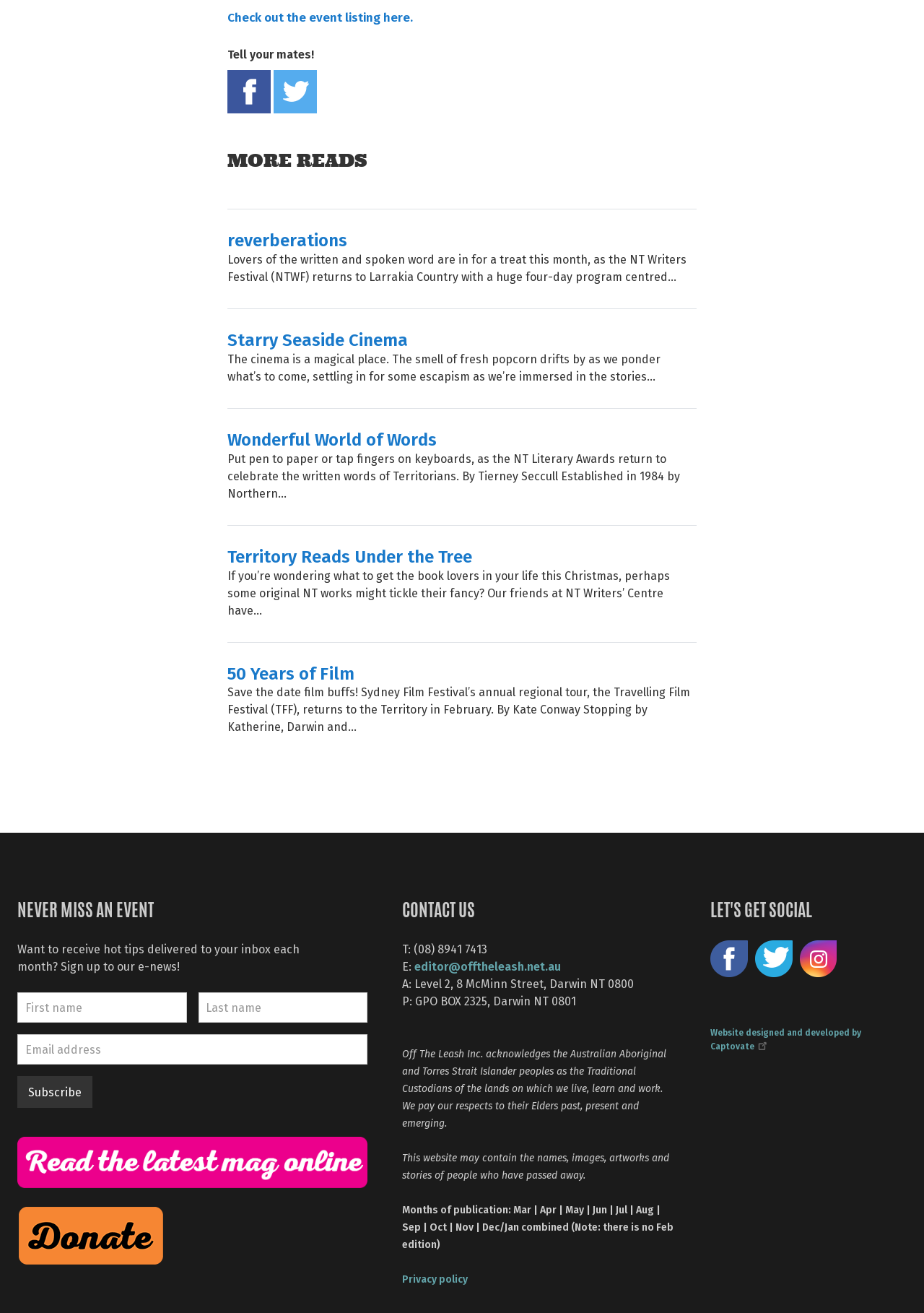Please identify the coordinates of the bounding box that should be clicked to fulfill this instruction: "Subscribe to the e-news".

[0.019, 0.82, 0.1, 0.844]